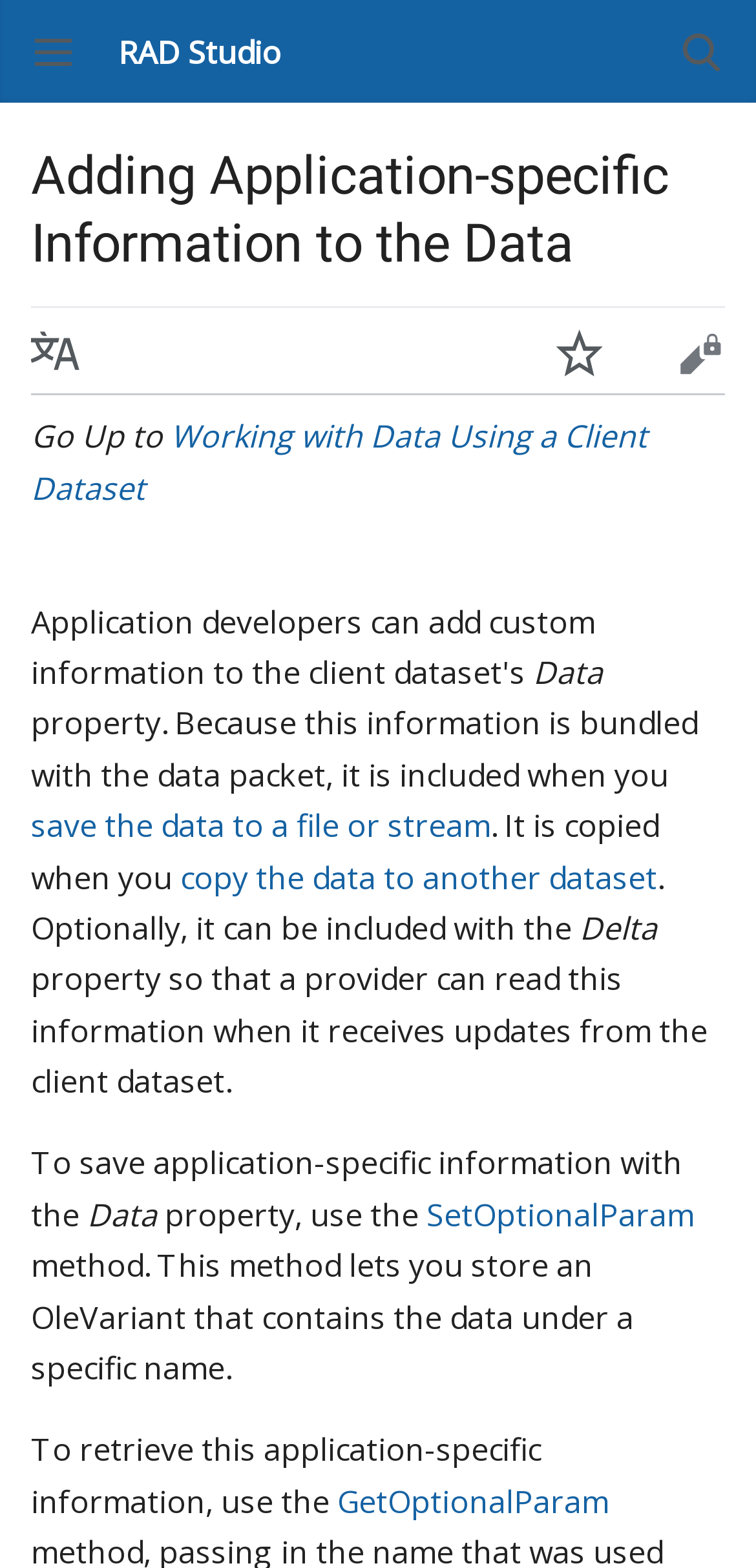Predict the bounding box of the UI element based on the description: "Search". The coordinates should be four float numbers between 0 and 1, formatted as [left, top, right, bottom].

[0.856, 0.018, 1.0, 0.048]